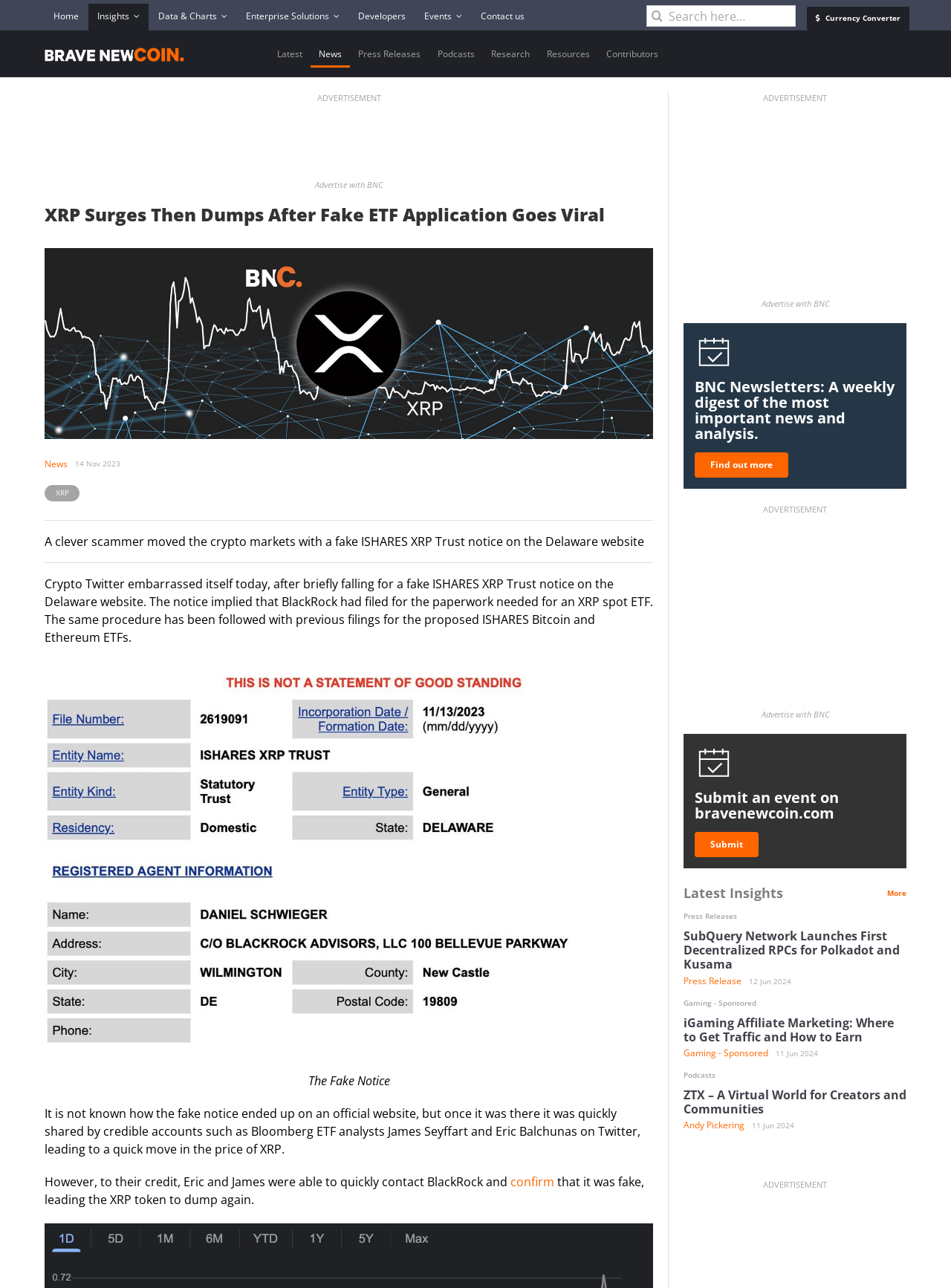Provide the bounding box coordinates for the UI element that is described by this text: "Data & Charts". The coordinates should be in the form of four float numbers between 0 and 1: [left, top, right, bottom].

[0.157, 0.003, 0.248, 0.024]